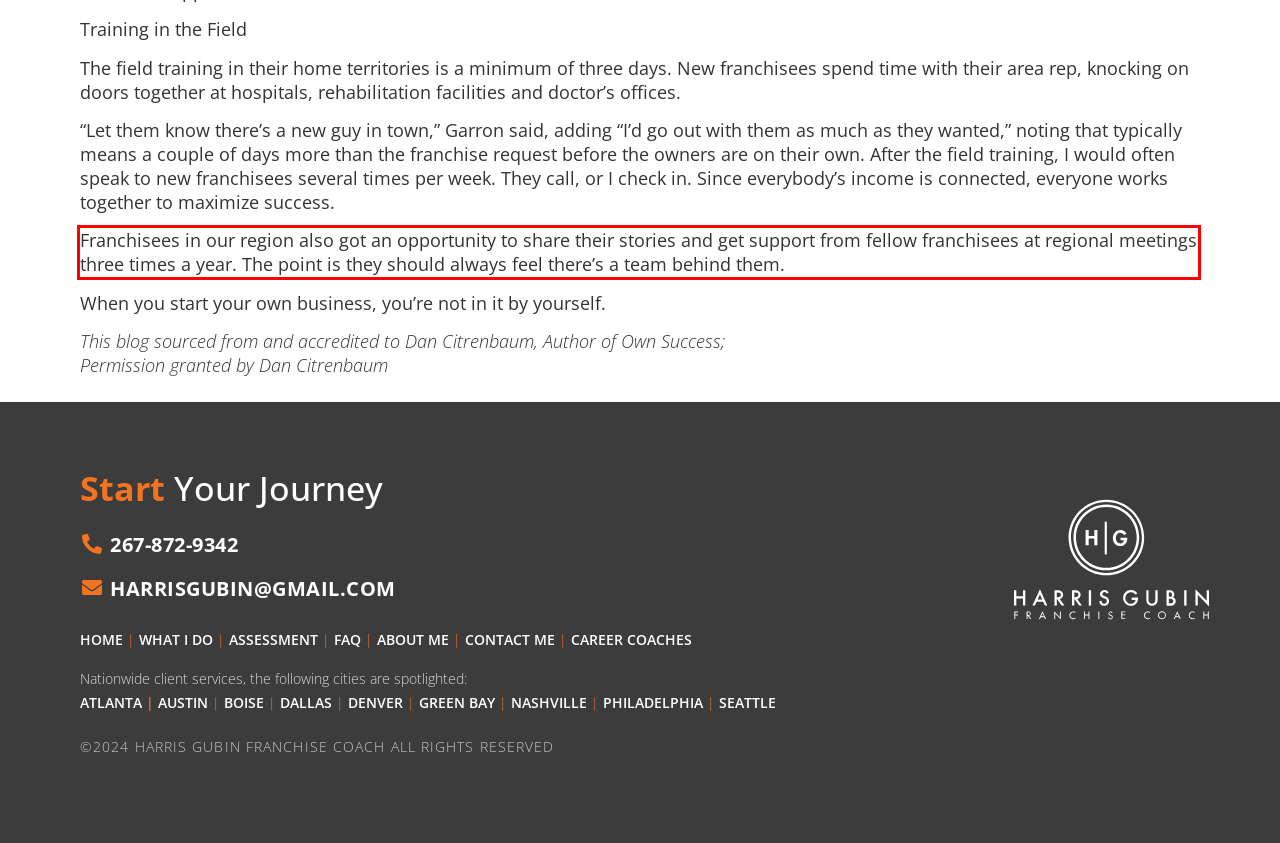Given a screenshot of a webpage with a red bounding box, please identify and retrieve the text inside the red rectangle.

Franchisees in our region also got an opportunity to share their stories and get support from fellow franchisees at regional meetings three times a year. The point is they should always feel there’s a team behind them.